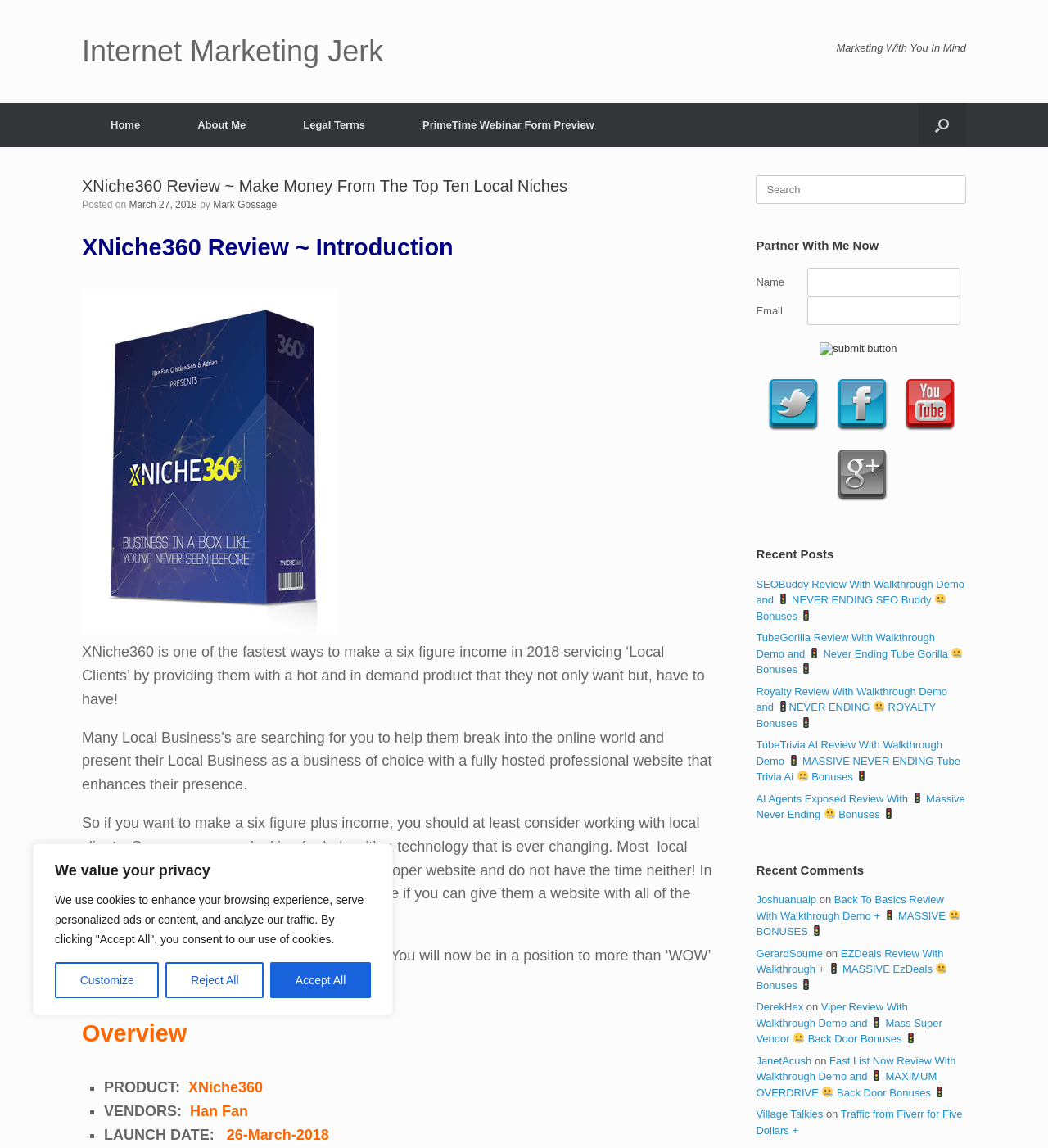Please provide a short answer using a single word or phrase for the question:
Who is the author of the webpage?

Mark Gossage